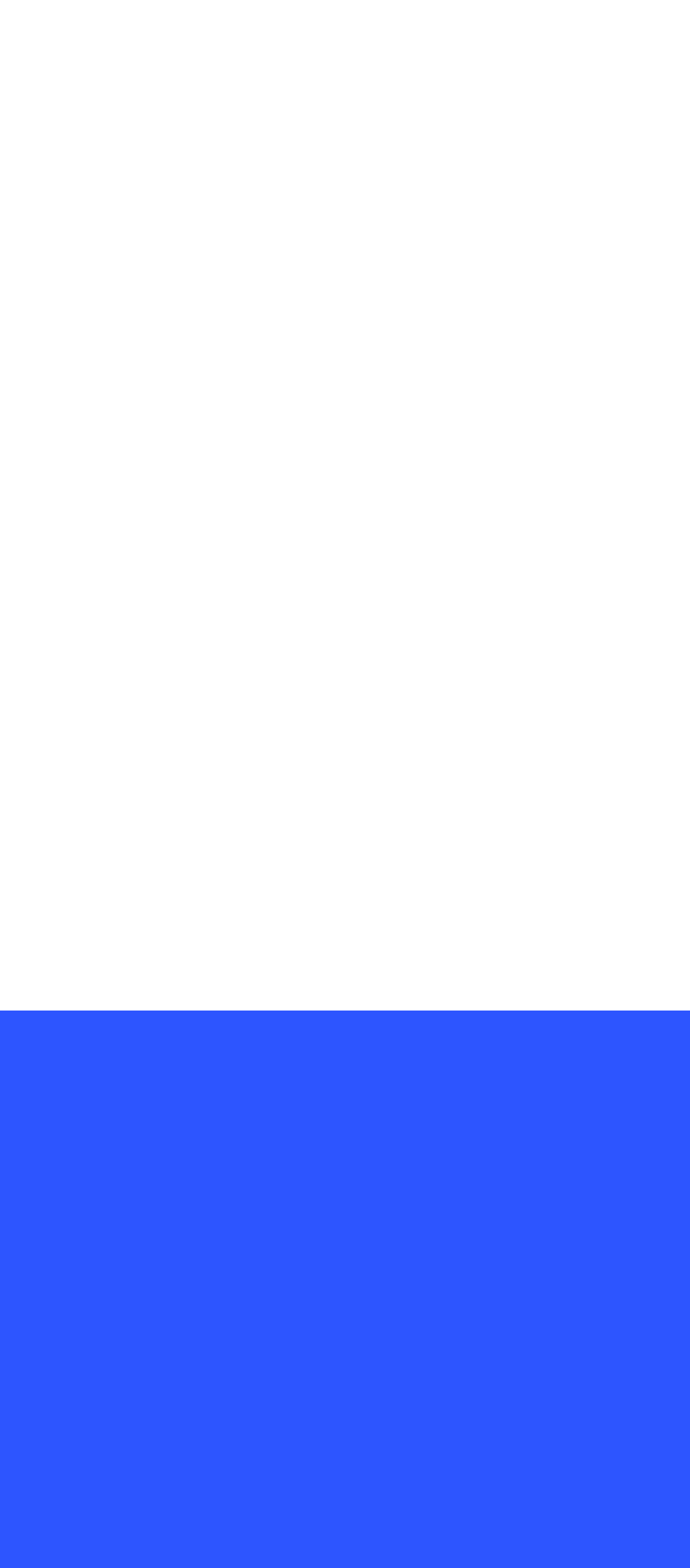Provide the bounding box coordinates of the area you need to click to execute the following instruction: "Visit Bluecoat's facebook page".

[0.046, 0.877, 0.095, 0.902]